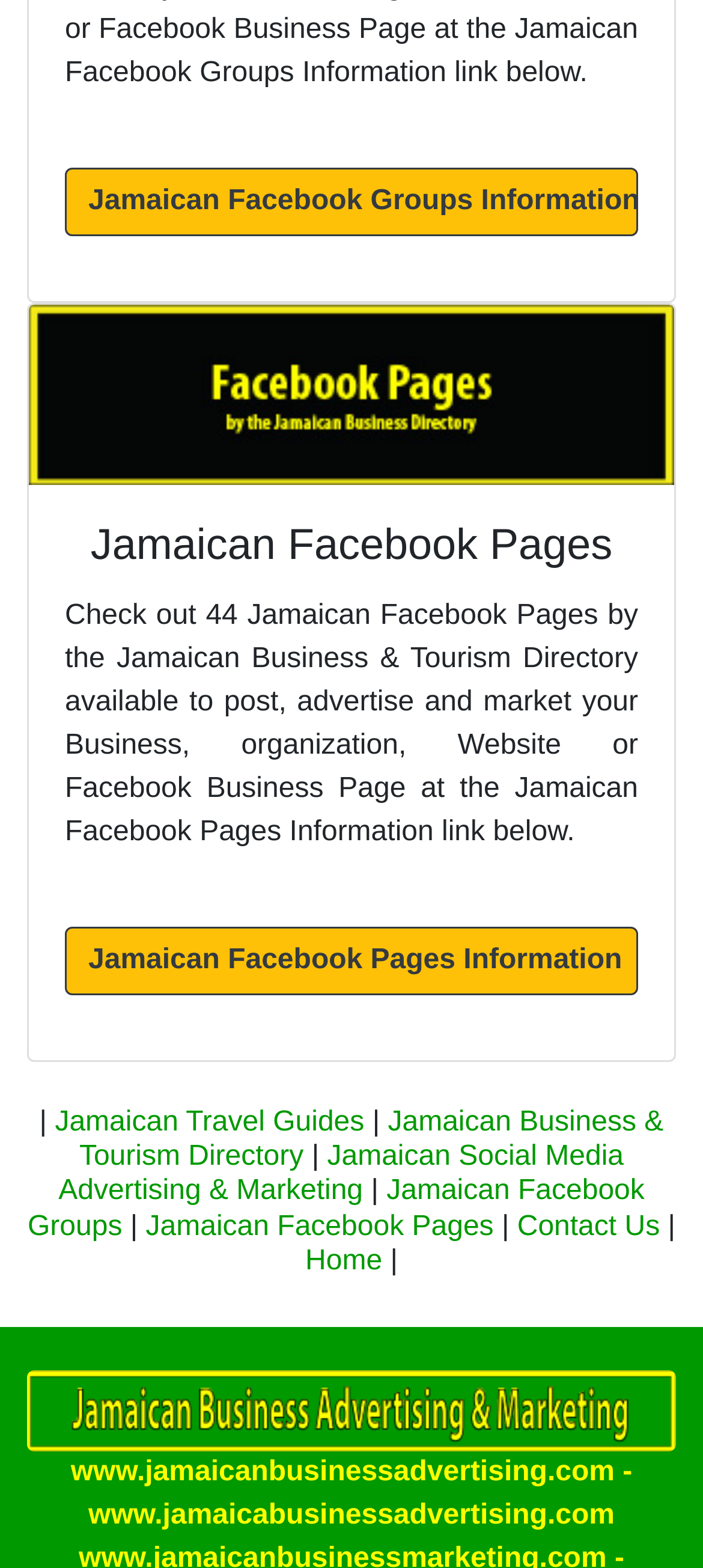What is the website URL?
Using the visual information, respond with a single word or phrase.

www.jamaicanbusinessadvertising.com